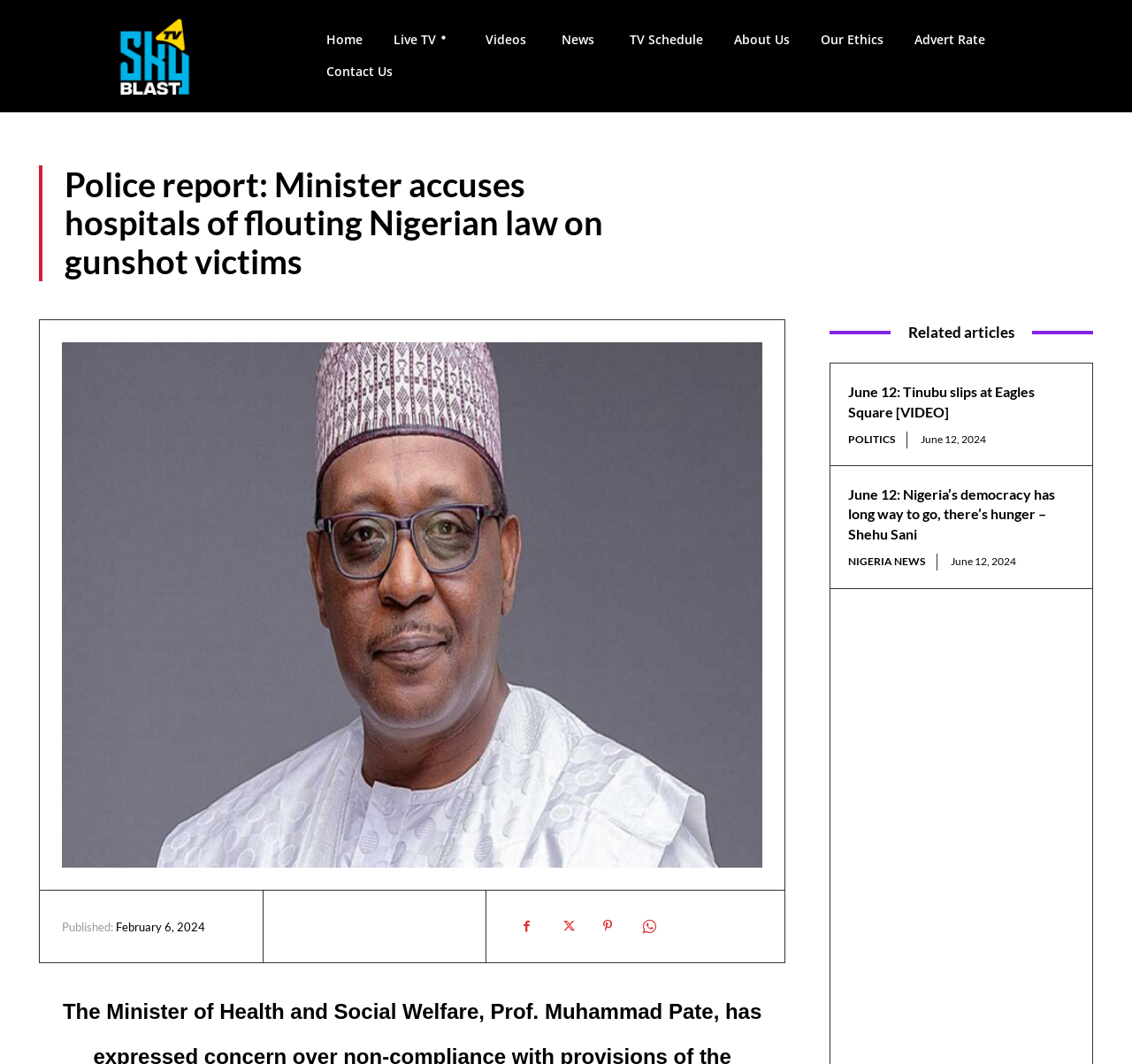Please determine the bounding box coordinates for the element with the description: "News".

[0.485, 0.022, 0.541, 0.053]